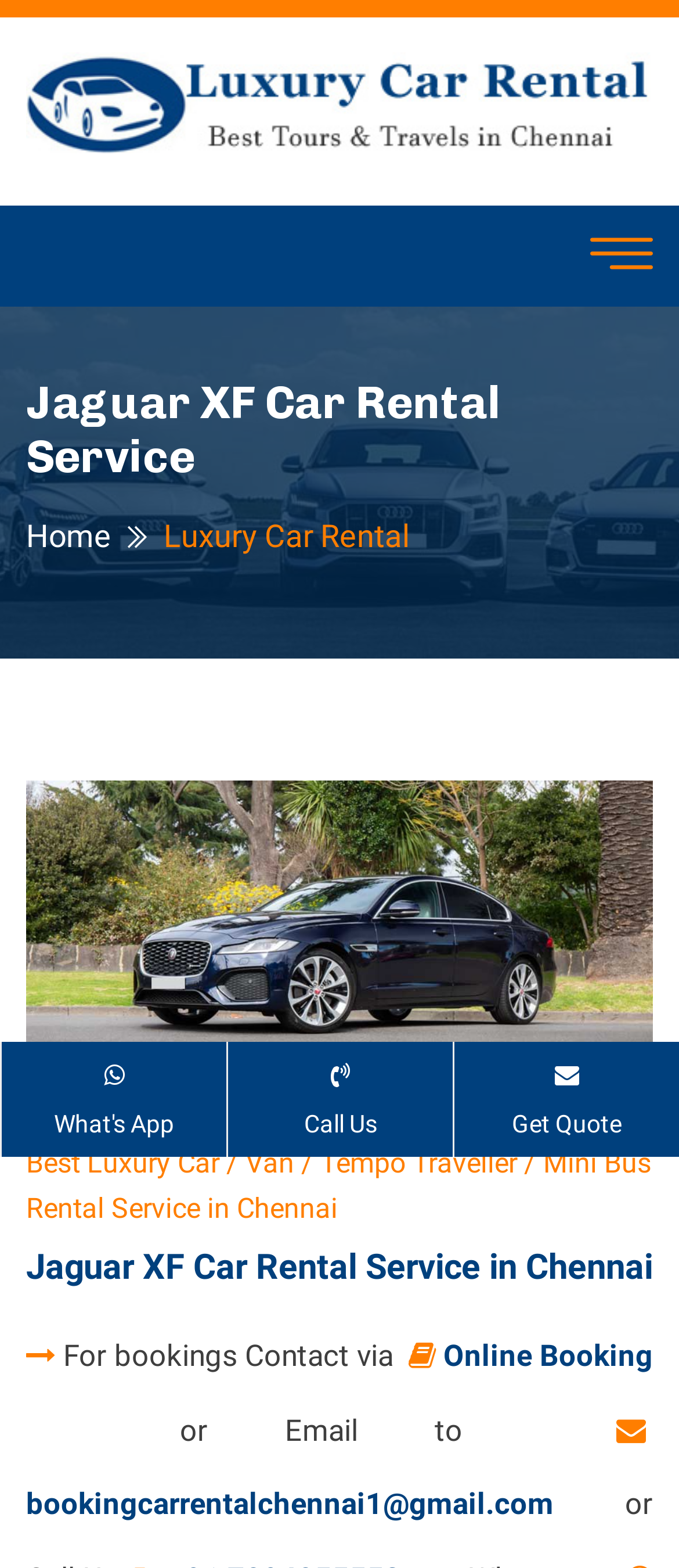Find the bounding box coordinates for the UI element whose description is: "Online Booking". The coordinates should be four float numbers between 0 and 1, in the format [left, top, right, bottom].

[0.038, 0.853, 0.962, 0.923]